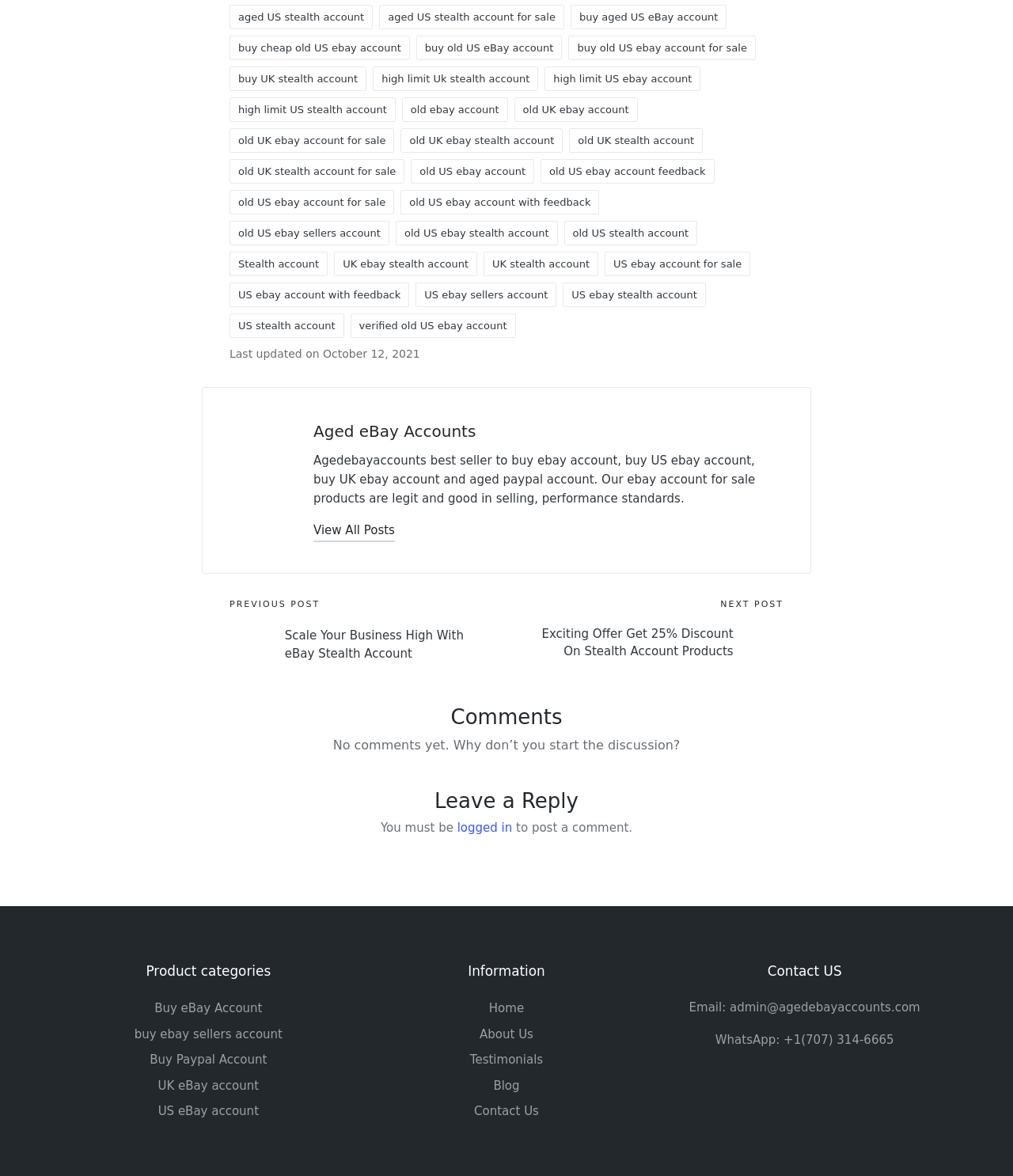Using the element description provided, determine the bounding box coordinates in the format (top-left x, top-left y, bottom-right x, bottom-right y). Ensure that all values are floating point numbers between 0 and 1. Element description: old UK ebay stealth account

[0.396, 0.109, 0.556, 0.13]